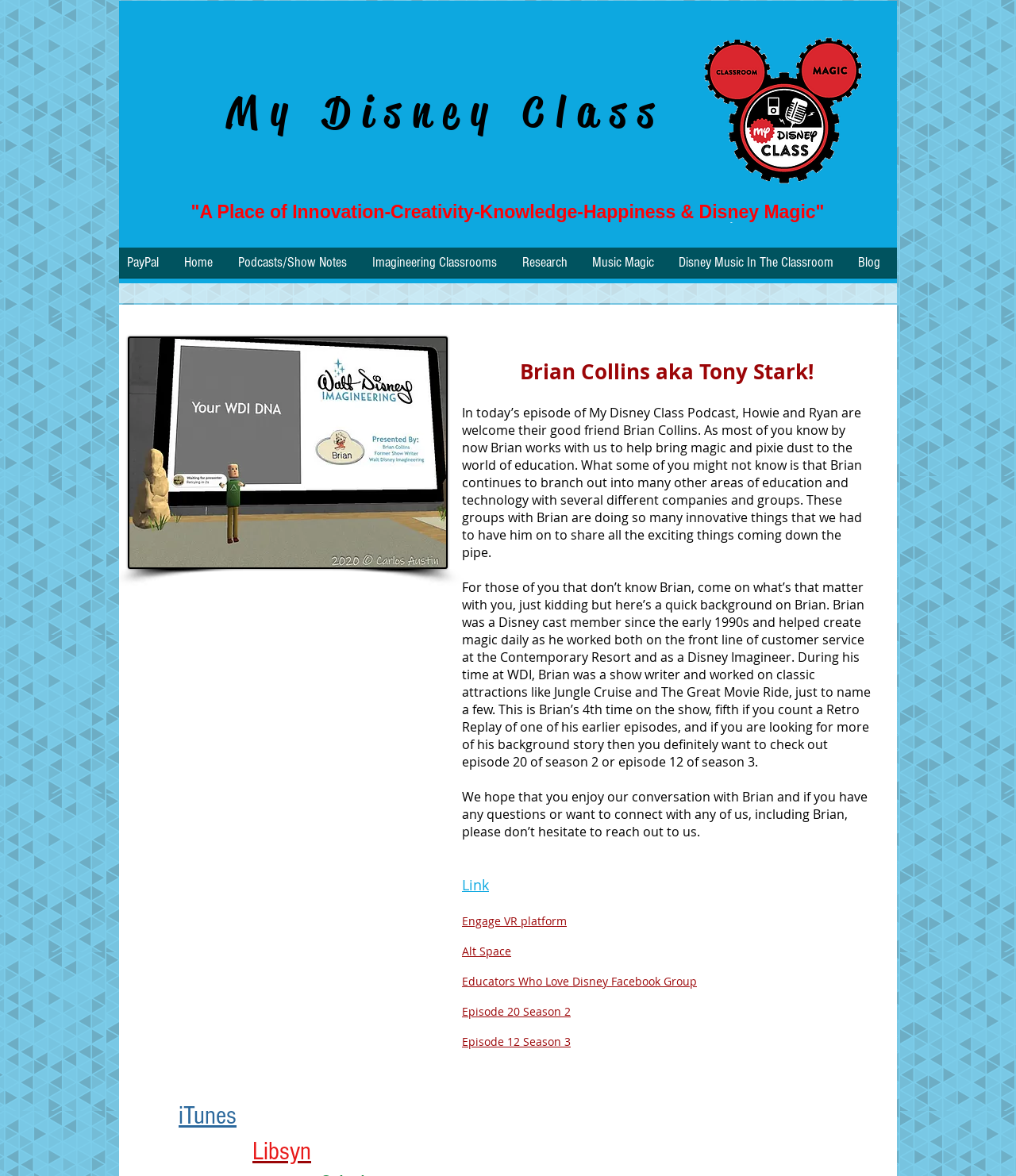Please answer the following question using a single word or phrase: How many times has Brian Collins been on the show?

4th time